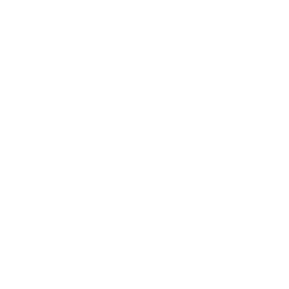Please provide a brief answer to the following inquiry using a single word or phrase:
What type of formulation does AROGYAM AYURVEDM Thyro Wel use?

Herbal